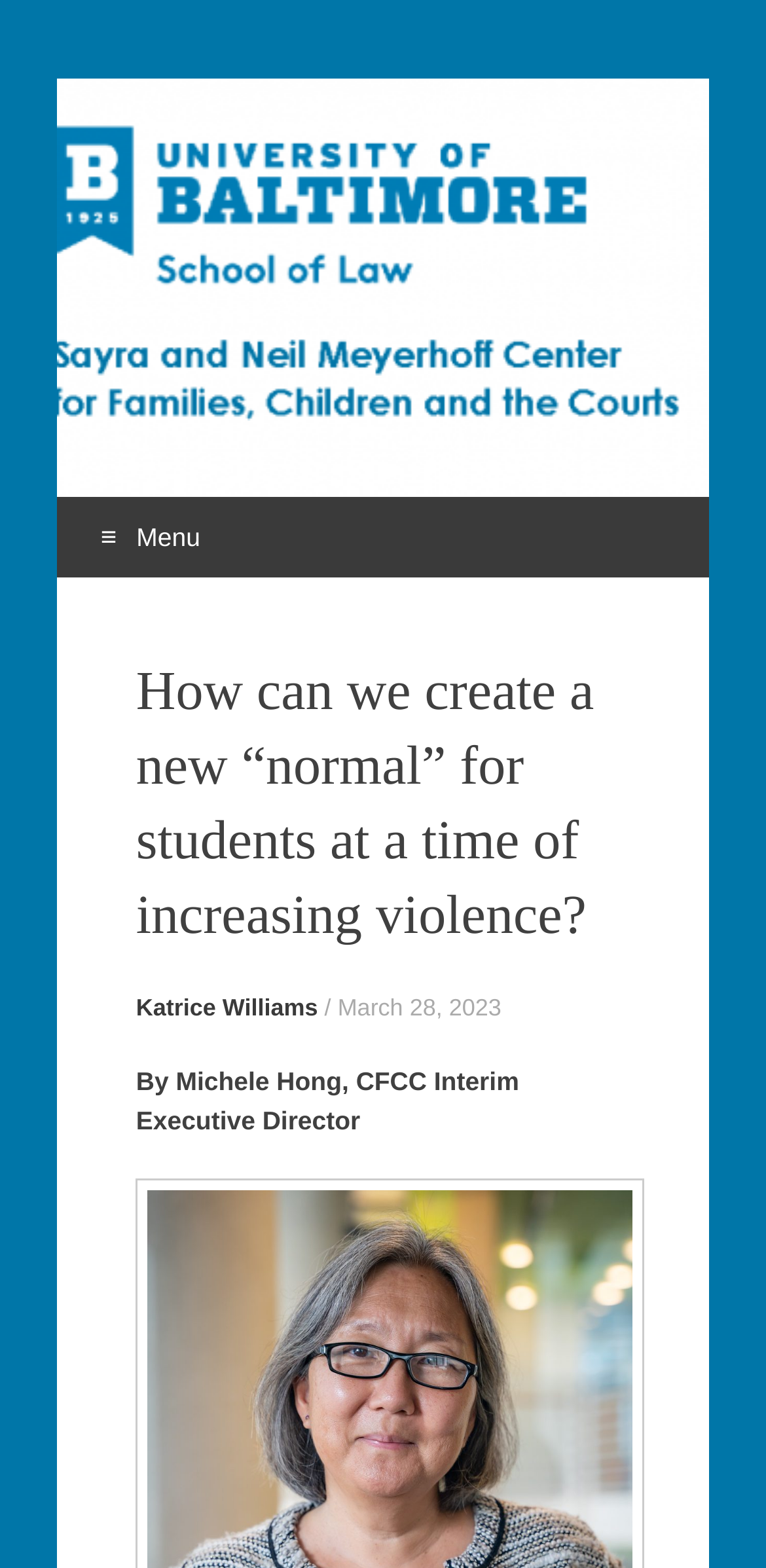Answer the following in one word or a short phrase: 
What is the title of the article?

How can we create a new “normal” for students at a time of increasing violence?